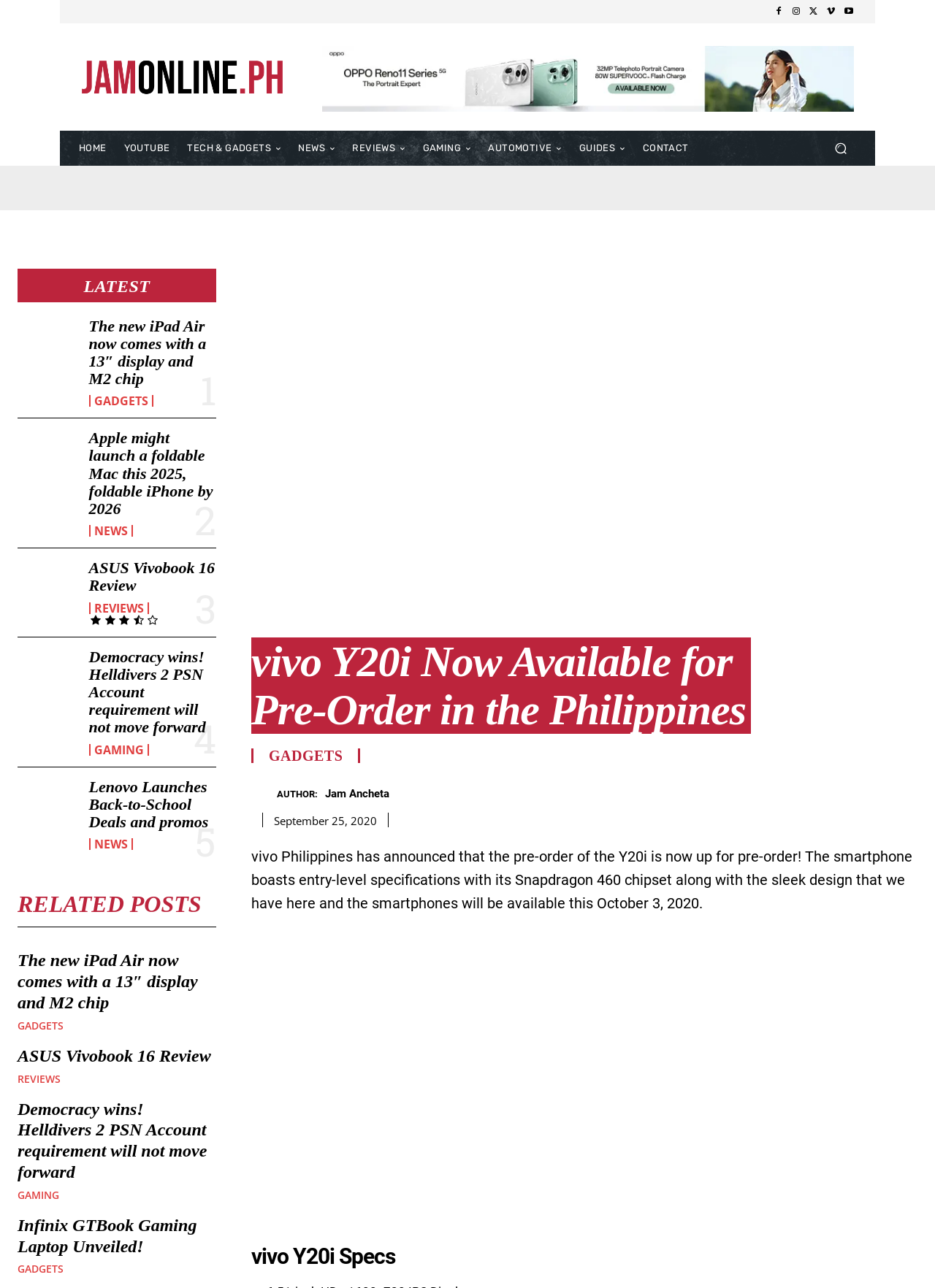Indicate the bounding box coordinates of the element that must be clicked to execute the instruction: "Click on the 'HOME' link". The coordinates should be given as four float numbers between 0 and 1, i.e., [left, top, right, bottom].

[0.075, 0.101, 0.123, 0.129]